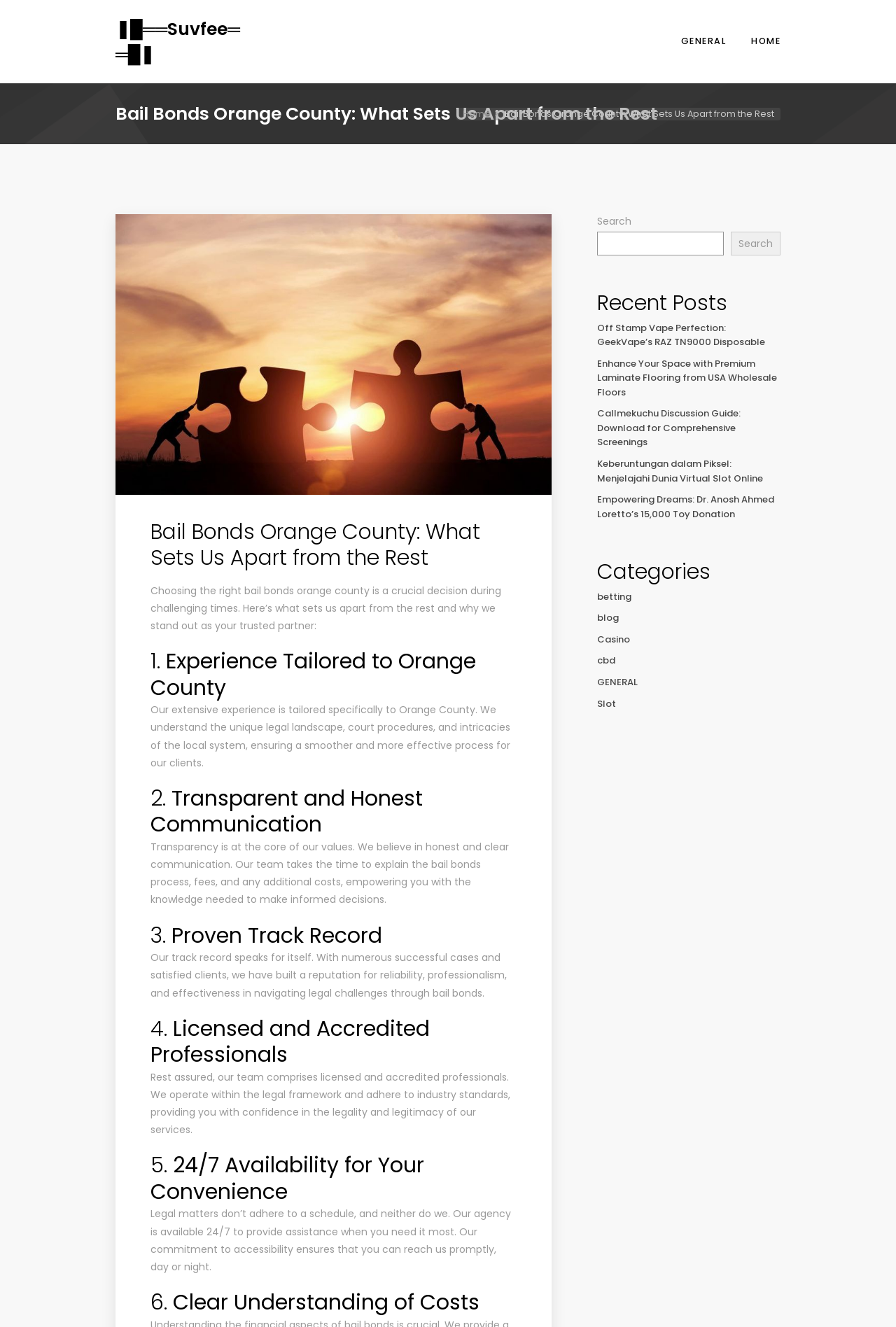Please determine the bounding box coordinates of the element's region to click for the following instruction: "Read the 'Bail Bonds Orange County: What Sets Us Apart from the Rest' article".

[0.168, 0.44, 0.559, 0.477]